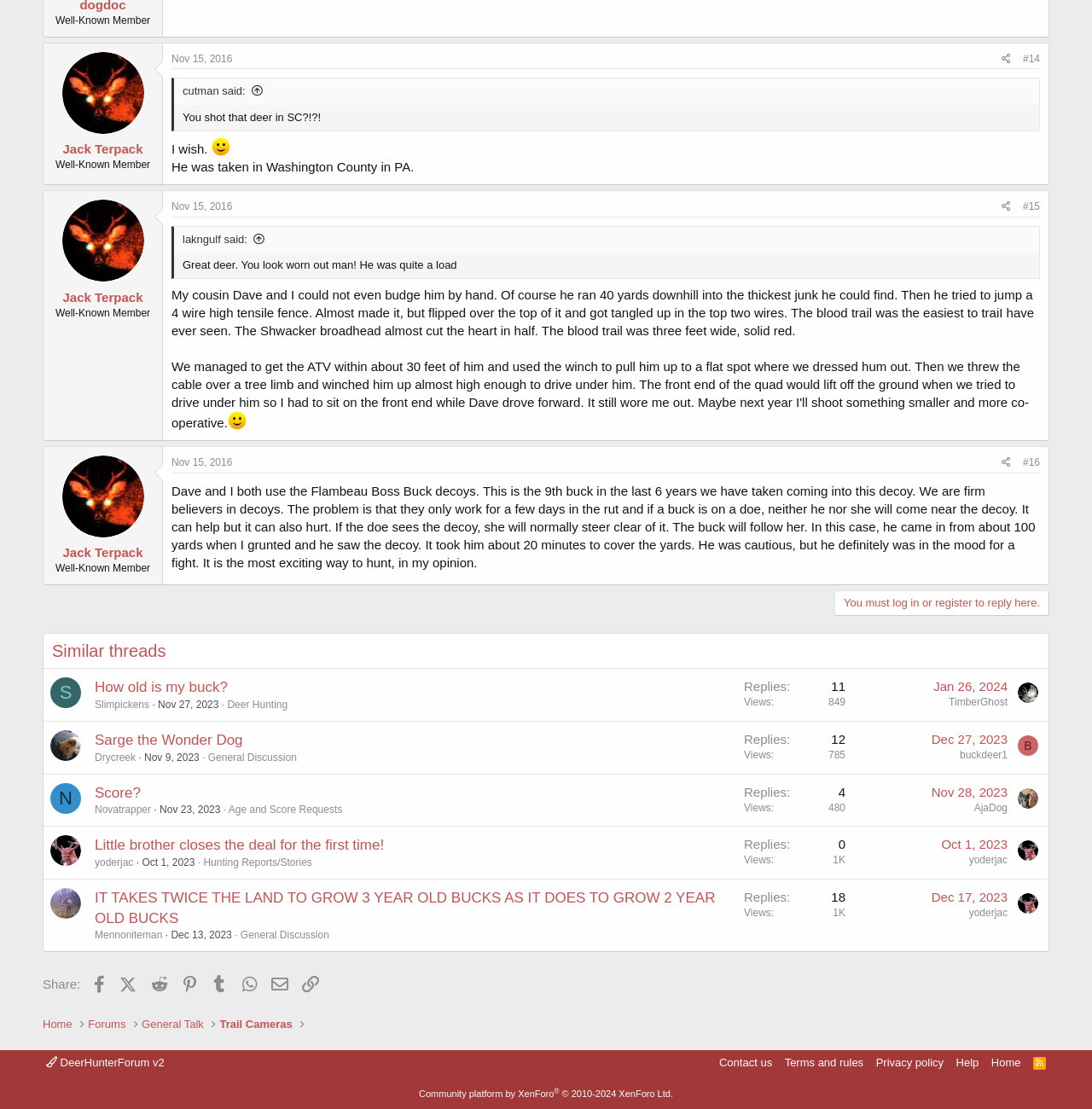Answer the question using only one word or a concise phrase: How many replies are there in the conversation?

1